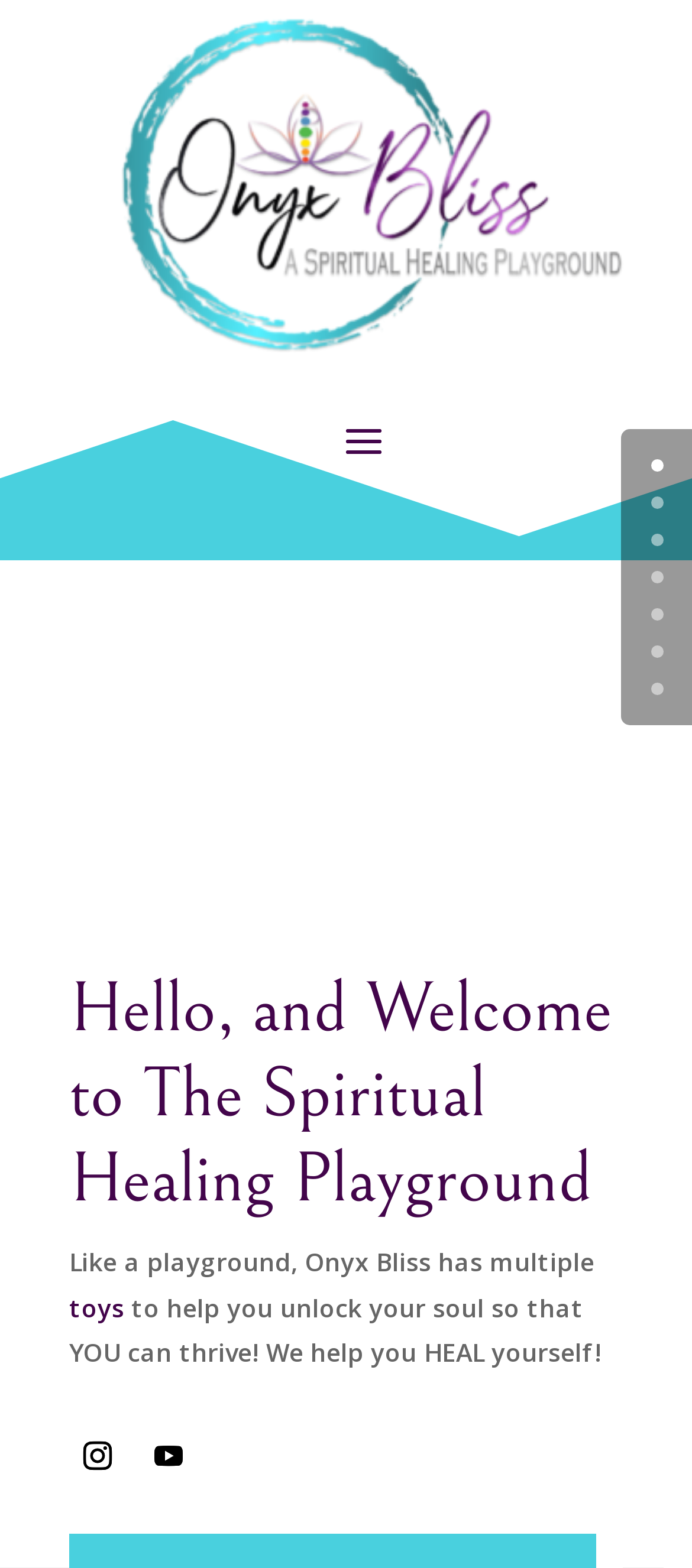What is the purpose of Onyx Bliss?
Refer to the screenshot and answer in one word or phrase.

Spiritual Healing